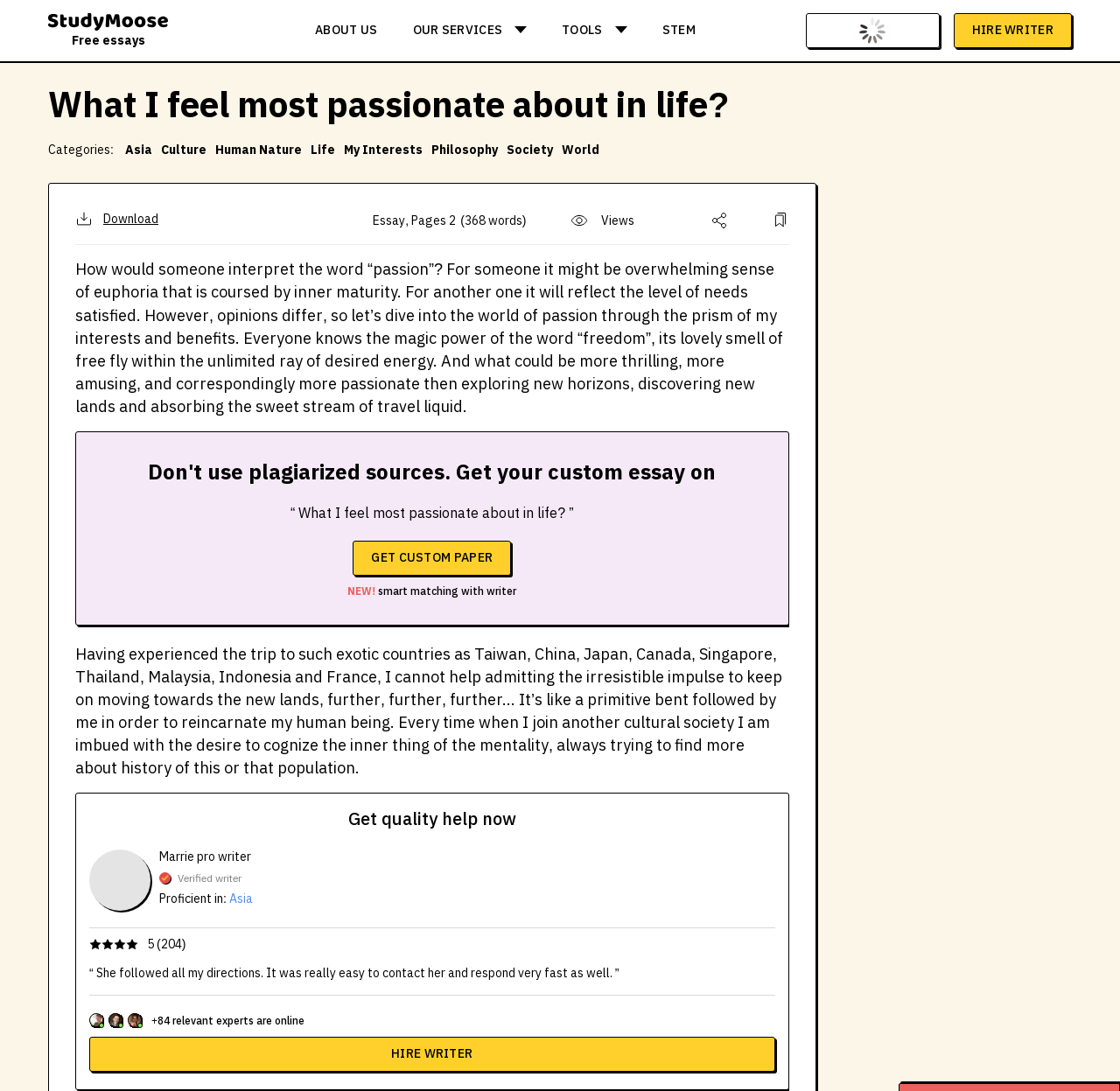Could you determine the bounding box coordinates of the clickable element to complete the instruction: "Download the essay"? Provide the coordinates as four float numbers between 0 and 1, i.e., [left, top, right, bottom].

[0.067, 0.193, 0.141, 0.209]